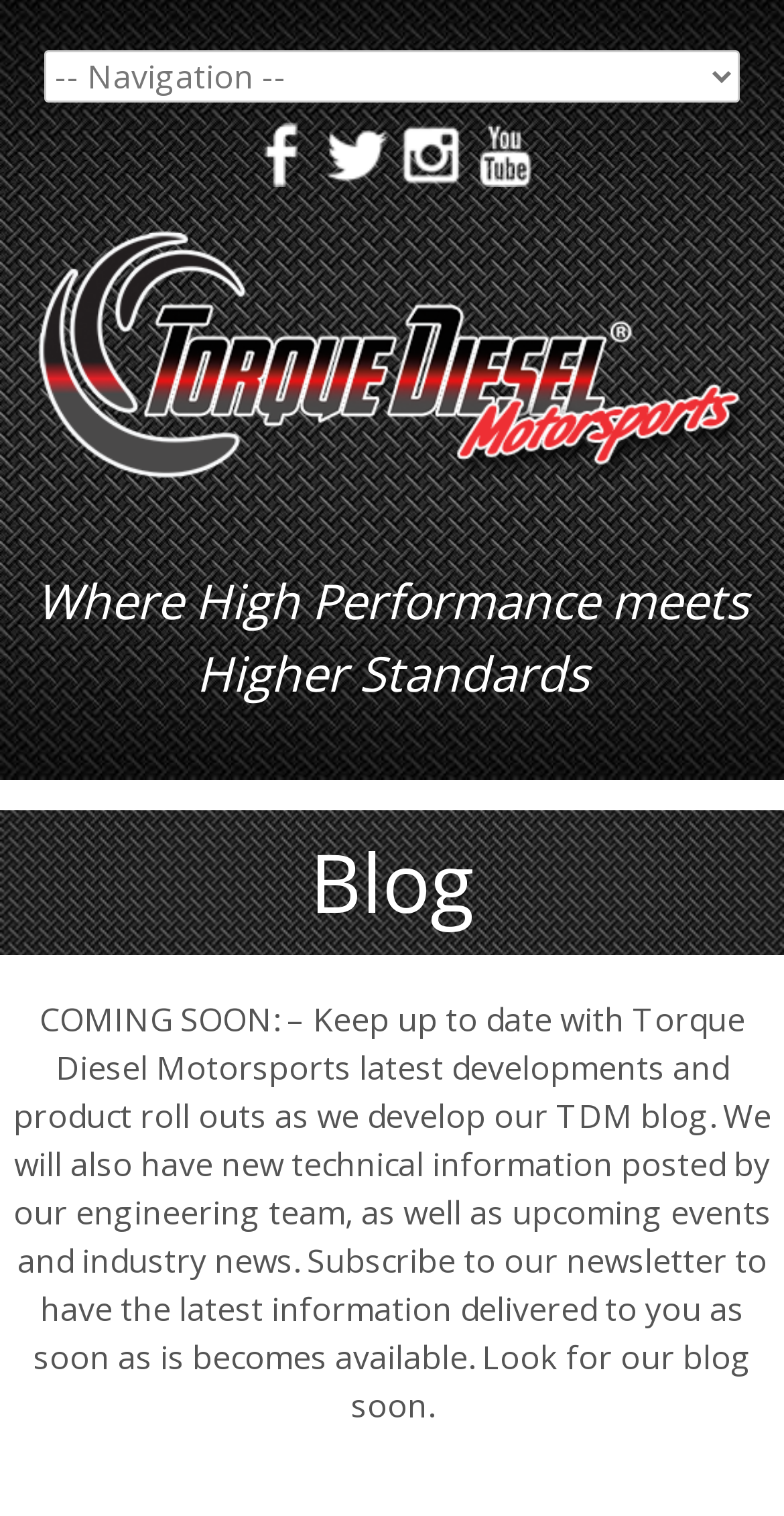What social media platforms can users follow?
From the image, respond with a single word or phrase.

Facebook, Twitter, Instagram, YouTube